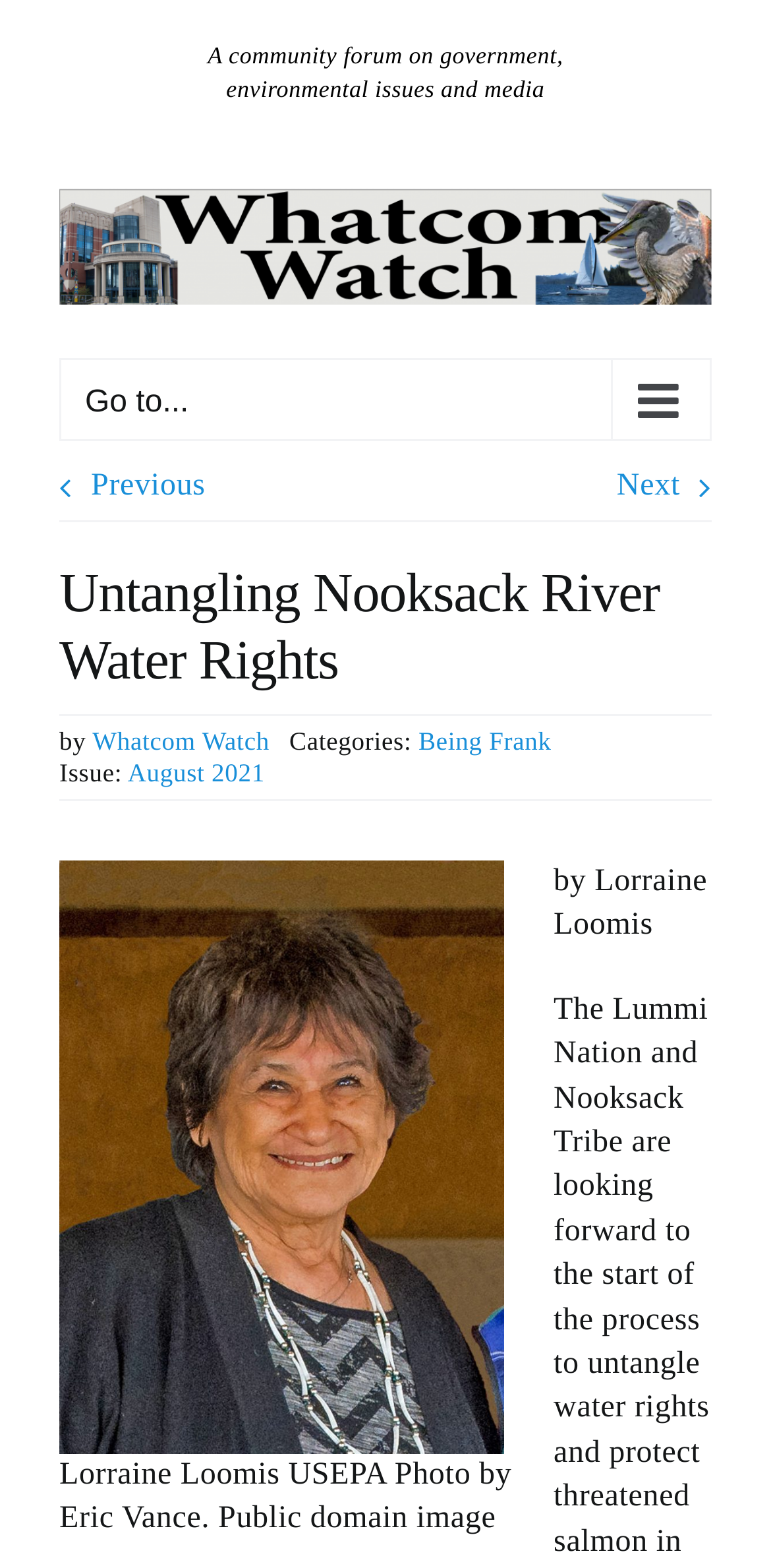Show the bounding box coordinates for the HTML element as described: "August 2021".

[0.166, 0.483, 0.344, 0.502]